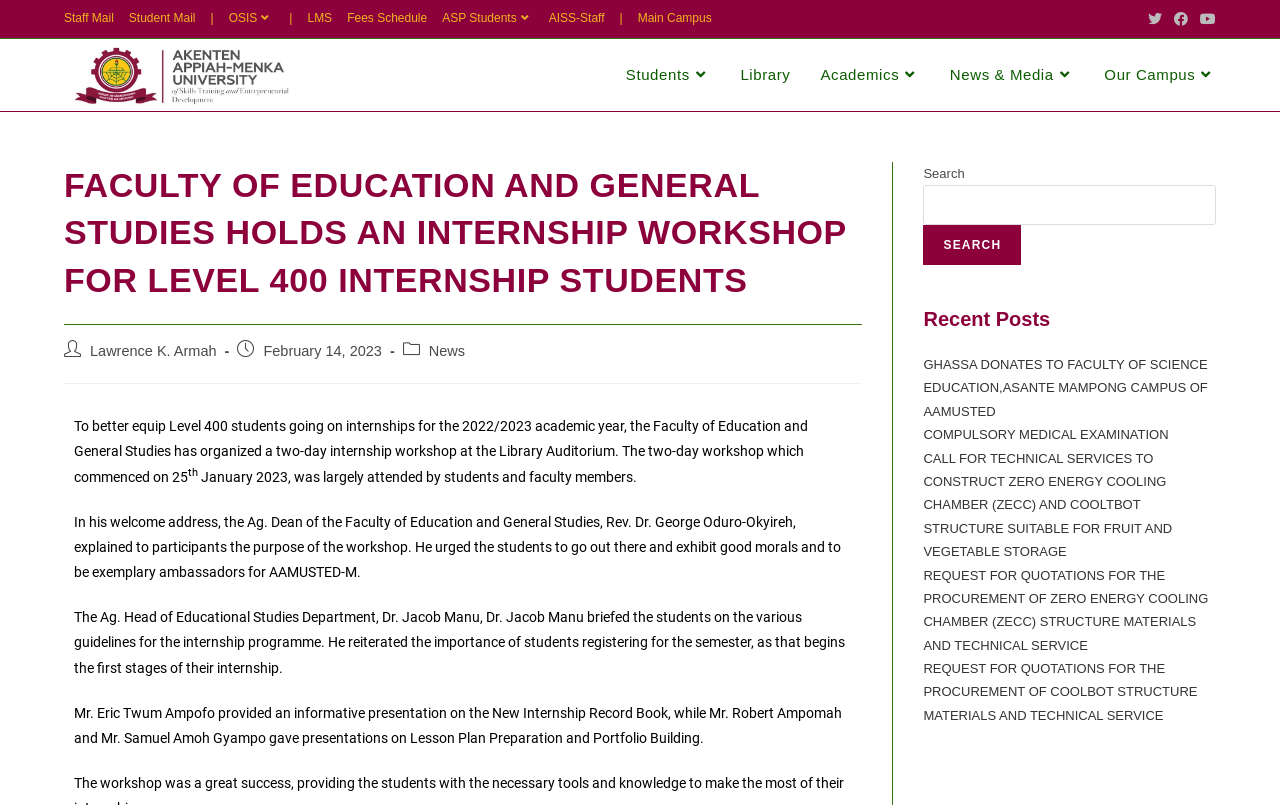What is the name of the faculty that organized the internship workshop?
Please respond to the question thoroughly and include all relevant details.

I found the answer by reading the main heading of the webpage, which states 'FACULTY OF EDUCATION AND GENERAL STUDIES HOLDS AN INTERNSHIP WORKSHOP FOR LEVEL 400 INTERNSHIP STUDENTS'.